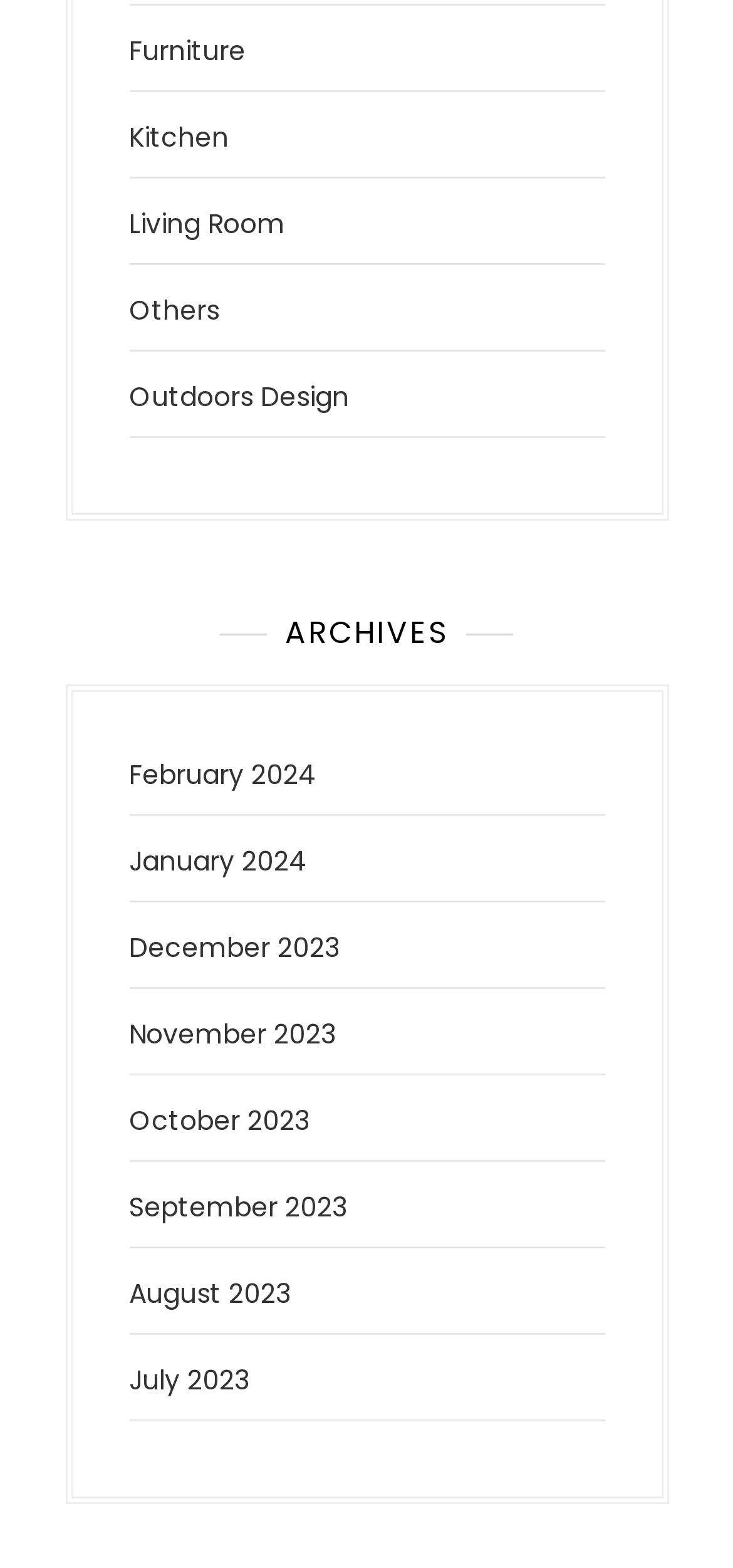Give a concise answer using one word or a phrase to the following question:
What is the earliest archive month?

July 2023